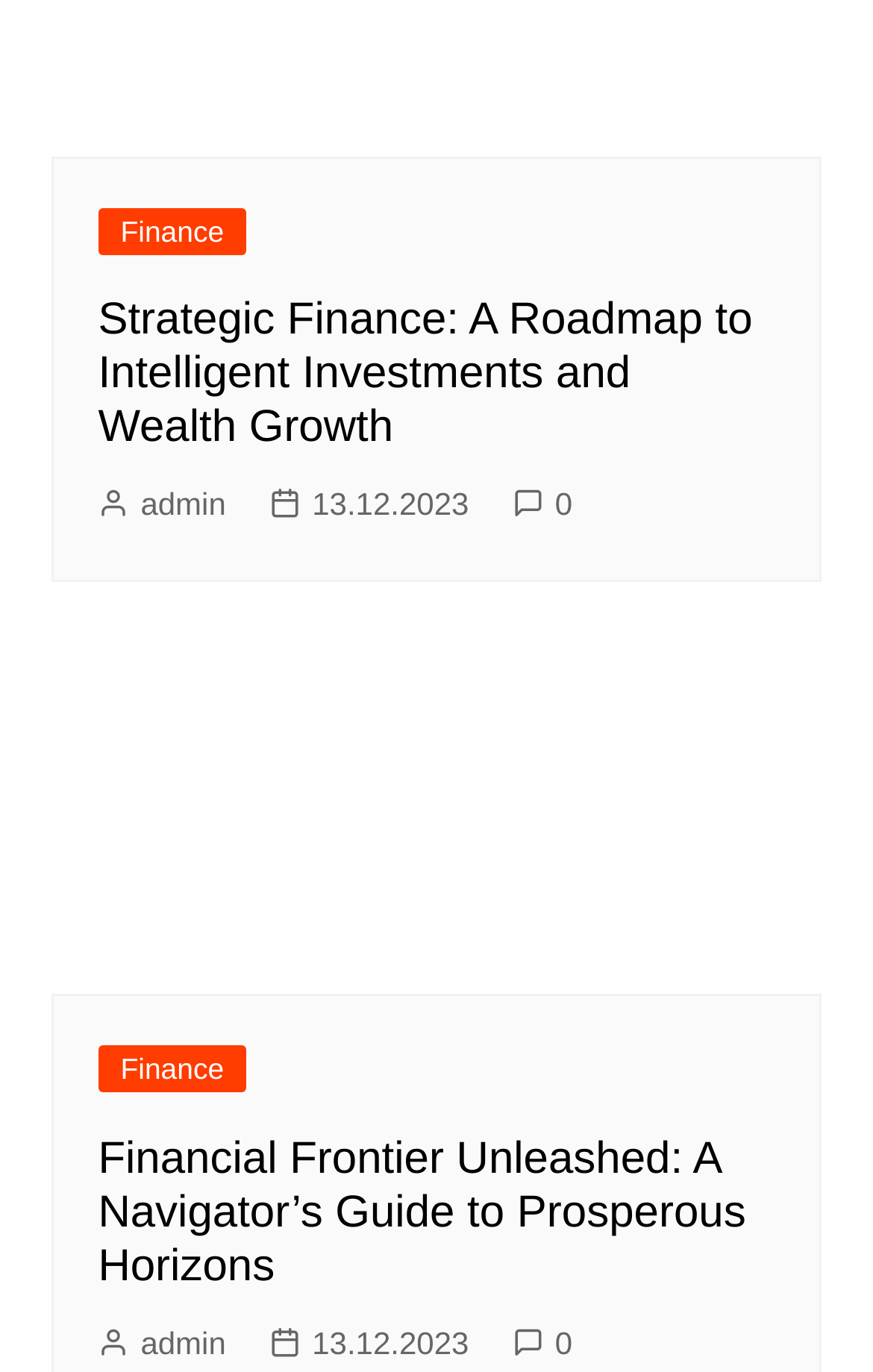Pinpoint the bounding box coordinates of the clickable element needed to complete the instruction: "Read 'Strategic Finance: A Roadmap to Intelligent Investments and Wealth Growth'". The coordinates should be provided as four float numbers between 0 and 1: [left, top, right, bottom].

[0.112, 0.214, 0.888, 0.332]